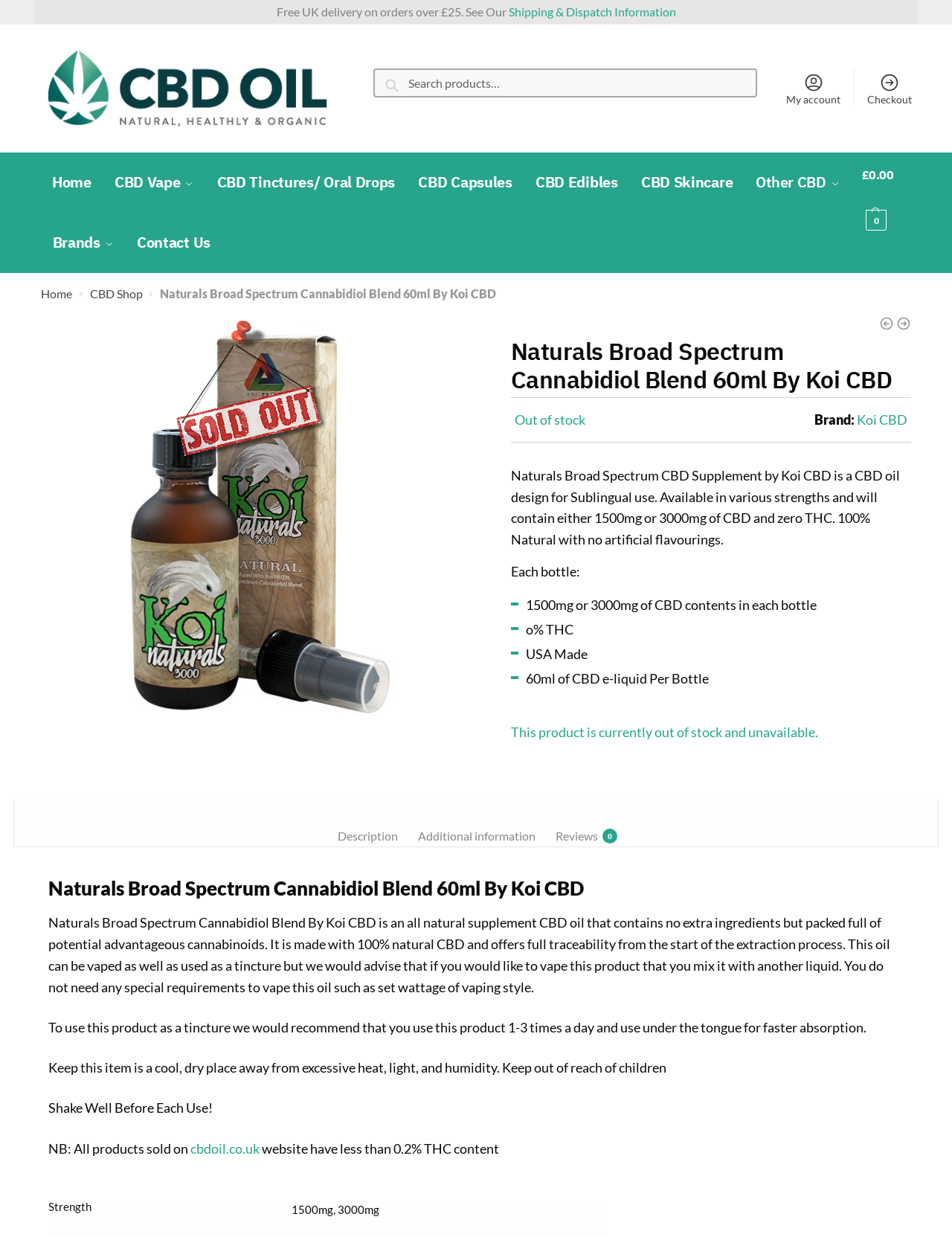Could you locate the bounding box coordinates for the section that should be clicked to accomplish this task: "Search for CBD products".

[0.392, 0.055, 0.796, 0.078]